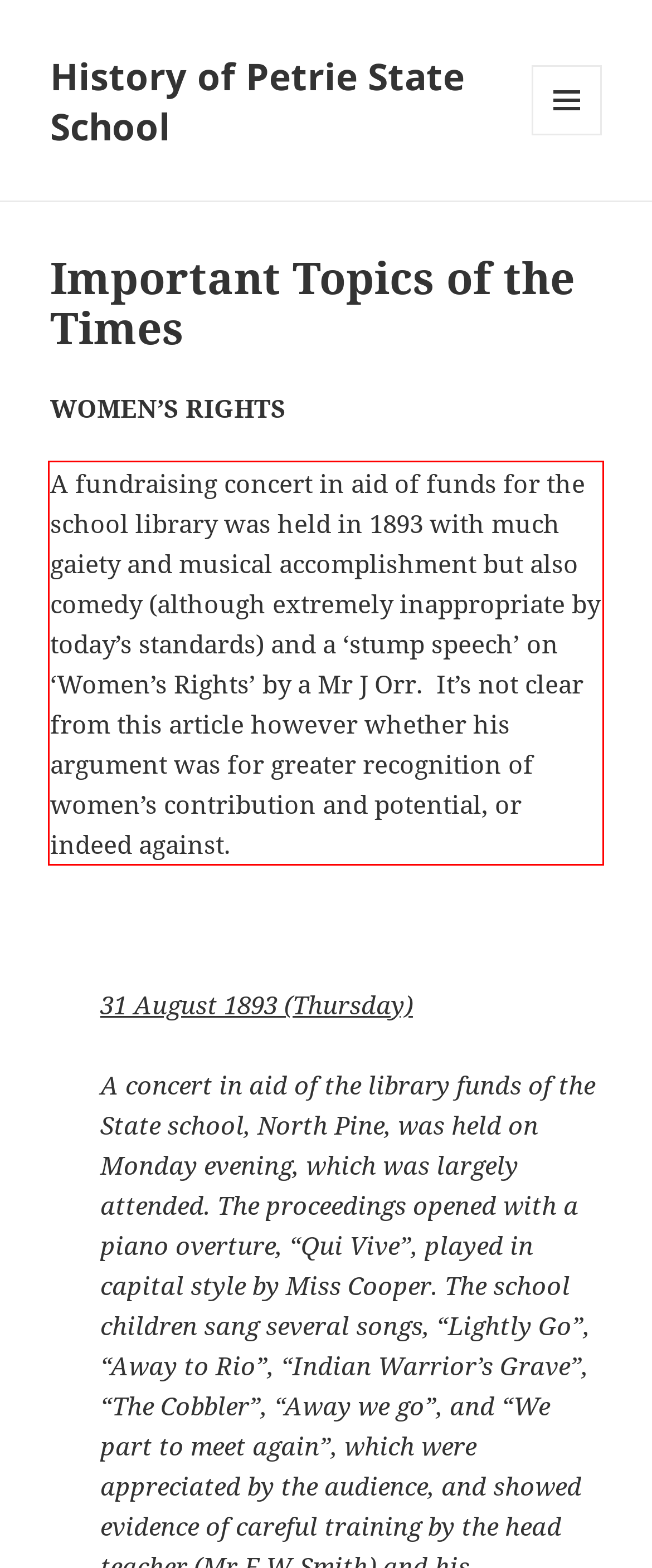Using the provided screenshot, read and generate the text content within the red-bordered area.

A fundraising concert in aid of funds for the school library was held in 1893 with much gaiety and musical accomplishment but also comedy (although extremely inappropriate by today’s standards) and a ‘stump speech’ on ‘Women’s Rights’ by a Mr J Orr. It’s not clear from this article however whether his argument was for greater recognition of women’s contribution and potential, or indeed against.